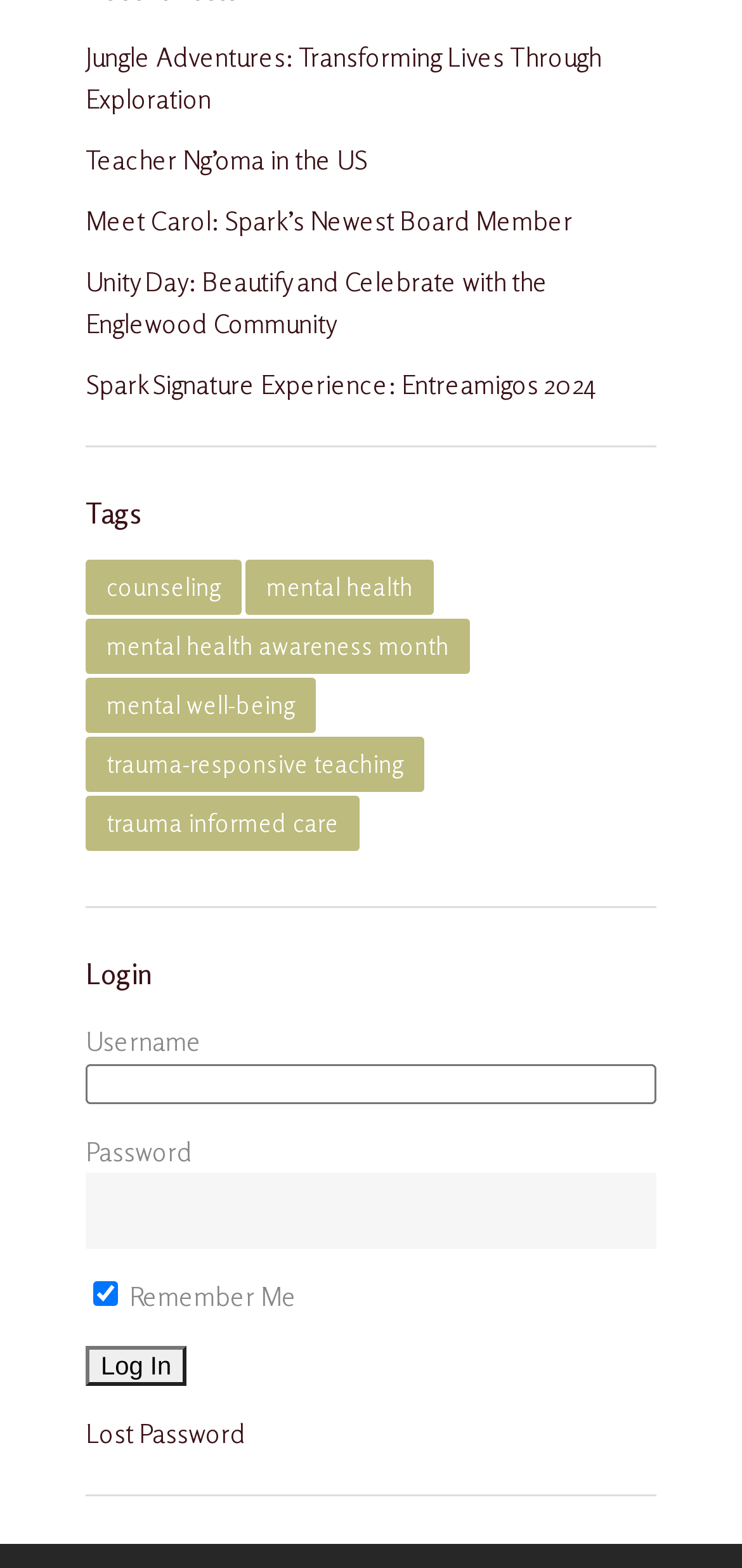Predict the bounding box coordinates of the area that should be clicked to accomplish the following instruction: "View advisor information". The bounding box coordinates should consist of four float numbers between 0 and 1, i.e., [left, top, right, bottom].

None